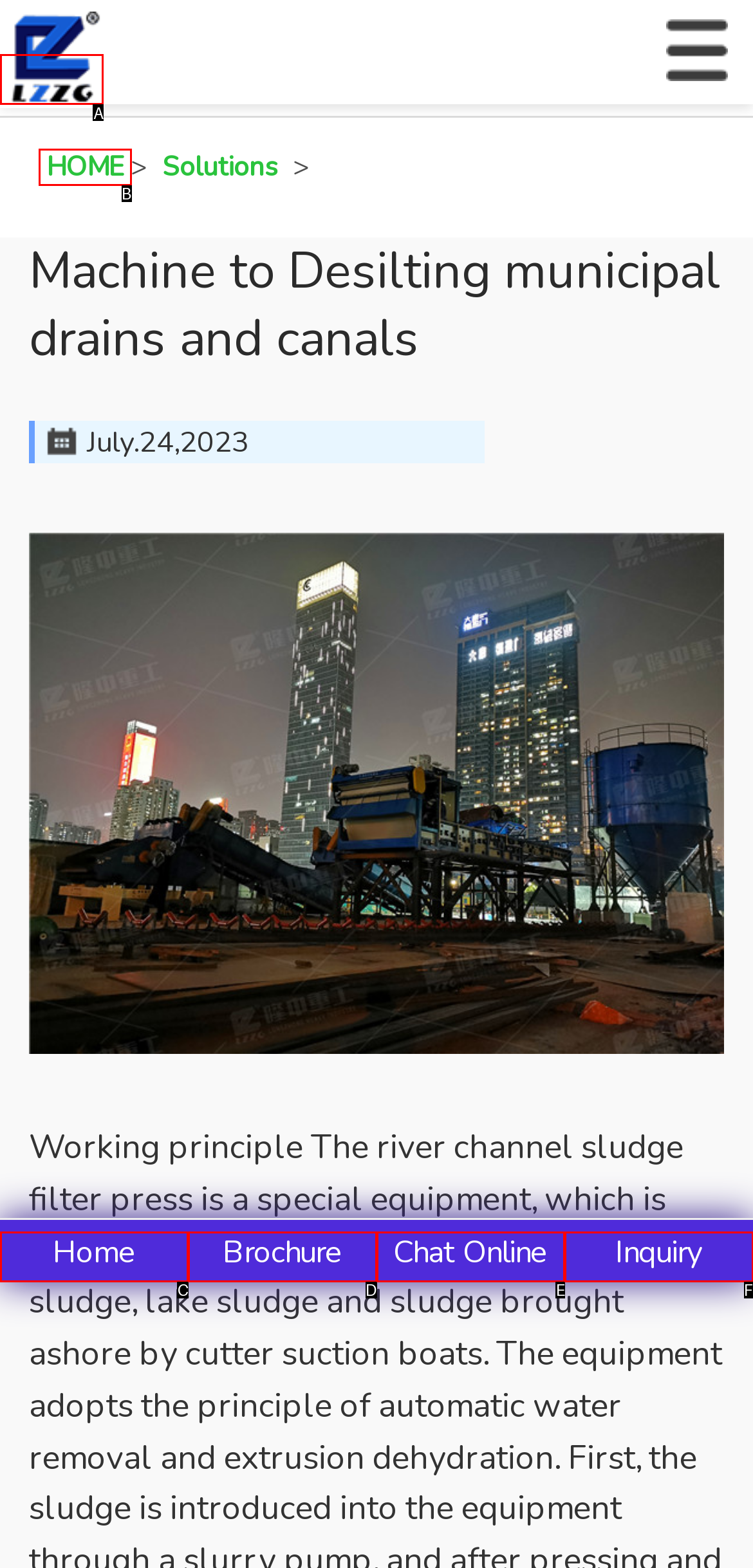Find the UI element described as: Chat Online
Reply with the letter of the appropriate option.

E